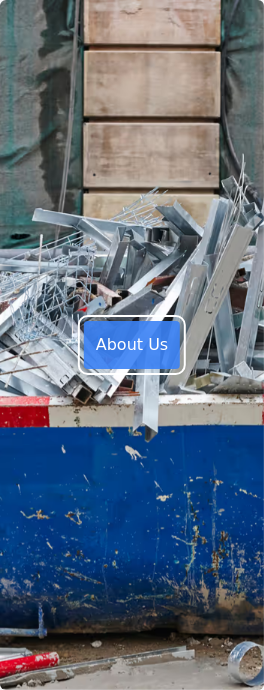Provide a comprehensive description of the image.

The image showcases a cluttered skip filled with various metal scraps, indicative of recent construction or demolition activities. In the foreground, a prominently displayed button labeled "About Us" invites viewers to learn more about the services offered by the company. The skip's colorful exterior, featuring a blue base with red and white stripes, contrasts with the chaotic assortment of debris within, reflecting the company's commitment to providing efficient skip hire solutions for residential and commercial needs. The backdrop consists of wooden panels and a green tarp, emphasizing an active work environment typical of construction sites.